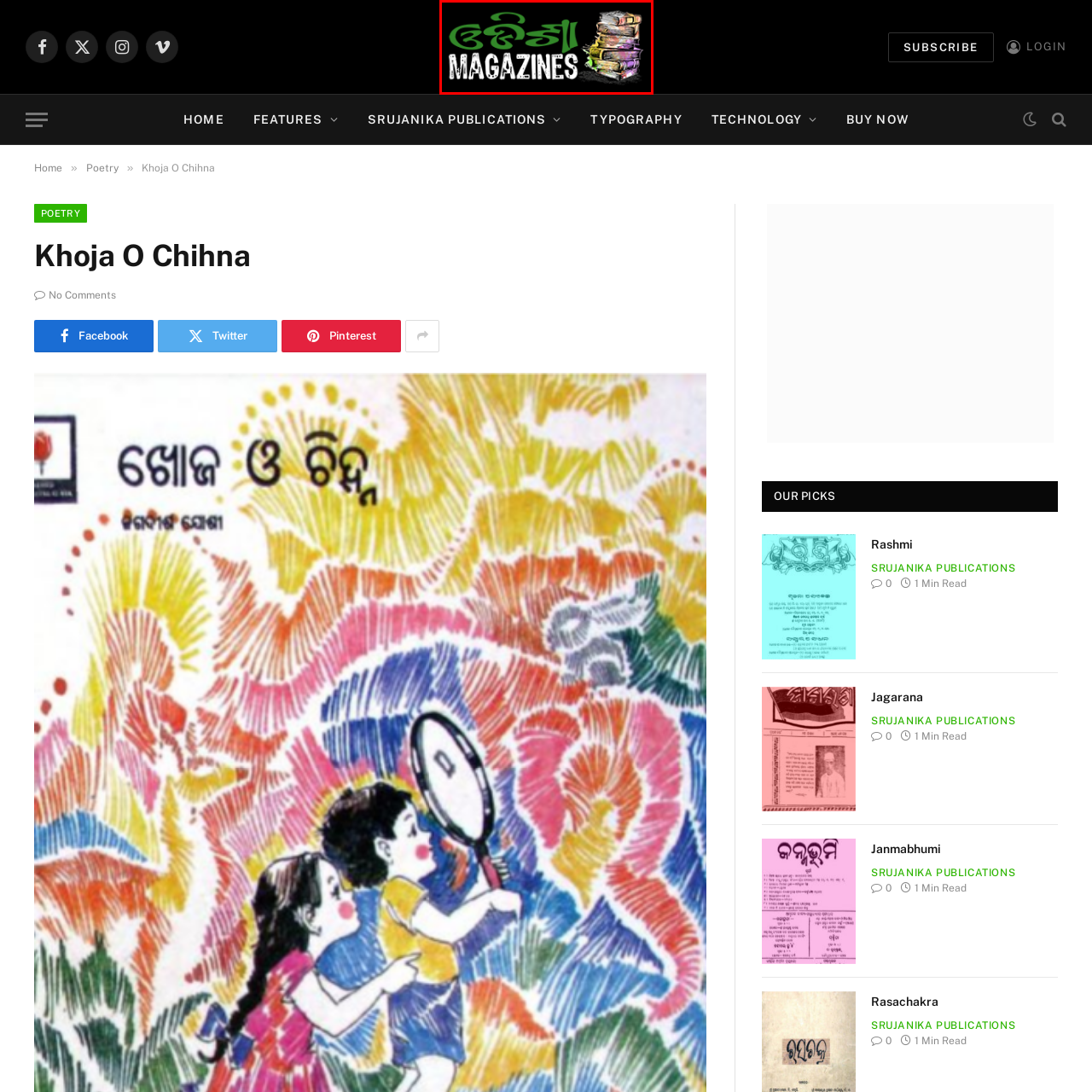What is the color of the text 'Odia'?  
Carefully review the image highlighted by the red outline and respond with a comprehensive answer based on the image's content.

The caption describes the text 'Odia' as being prominently displayed in stylized green lettering, reflecting the cultural essence of Odisha.